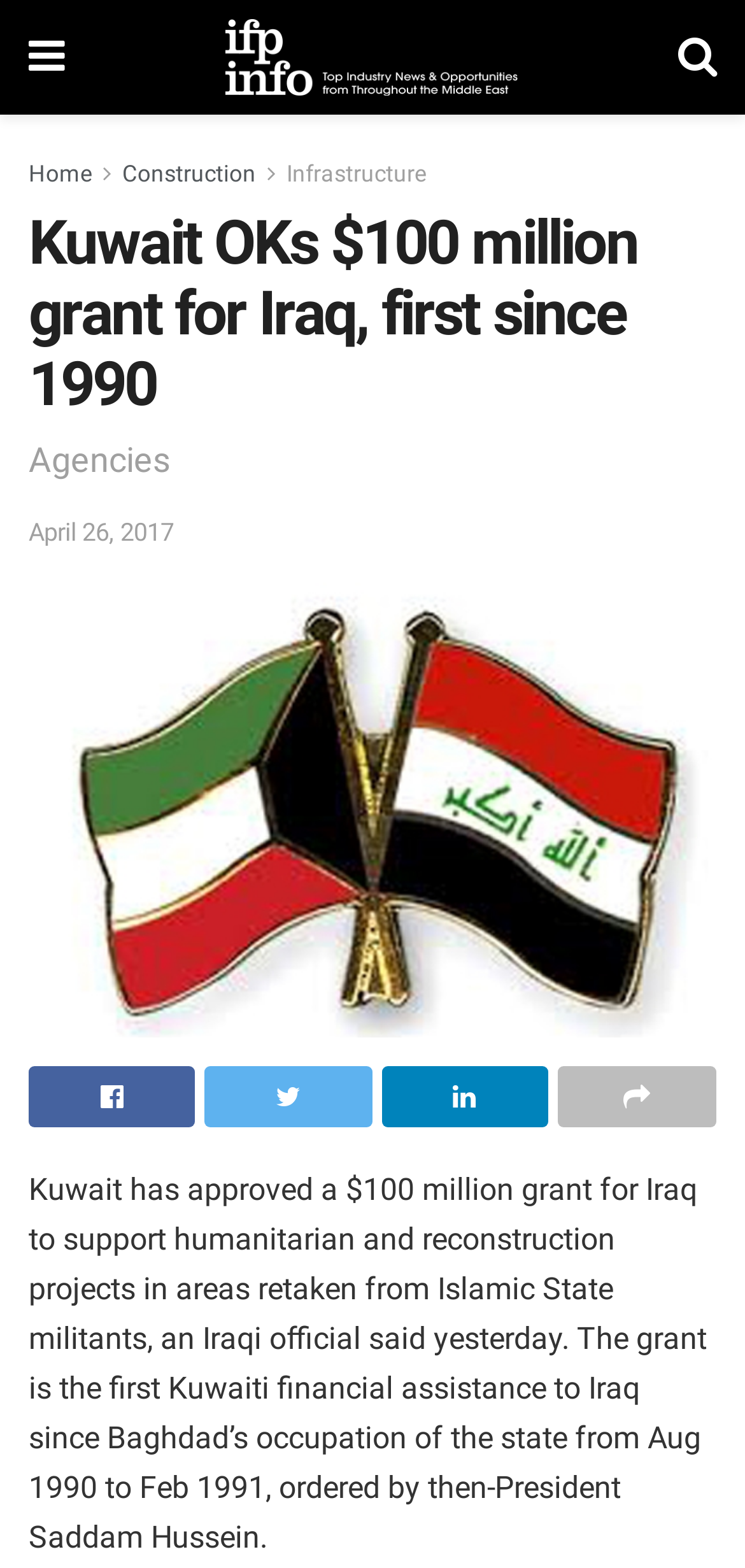Determine the bounding box coordinates for the clickable element to execute this instruction: "Click on the home link". Provide the coordinates as four float numbers between 0 and 1, i.e., [left, top, right, bottom].

[0.038, 0.102, 0.123, 0.119]